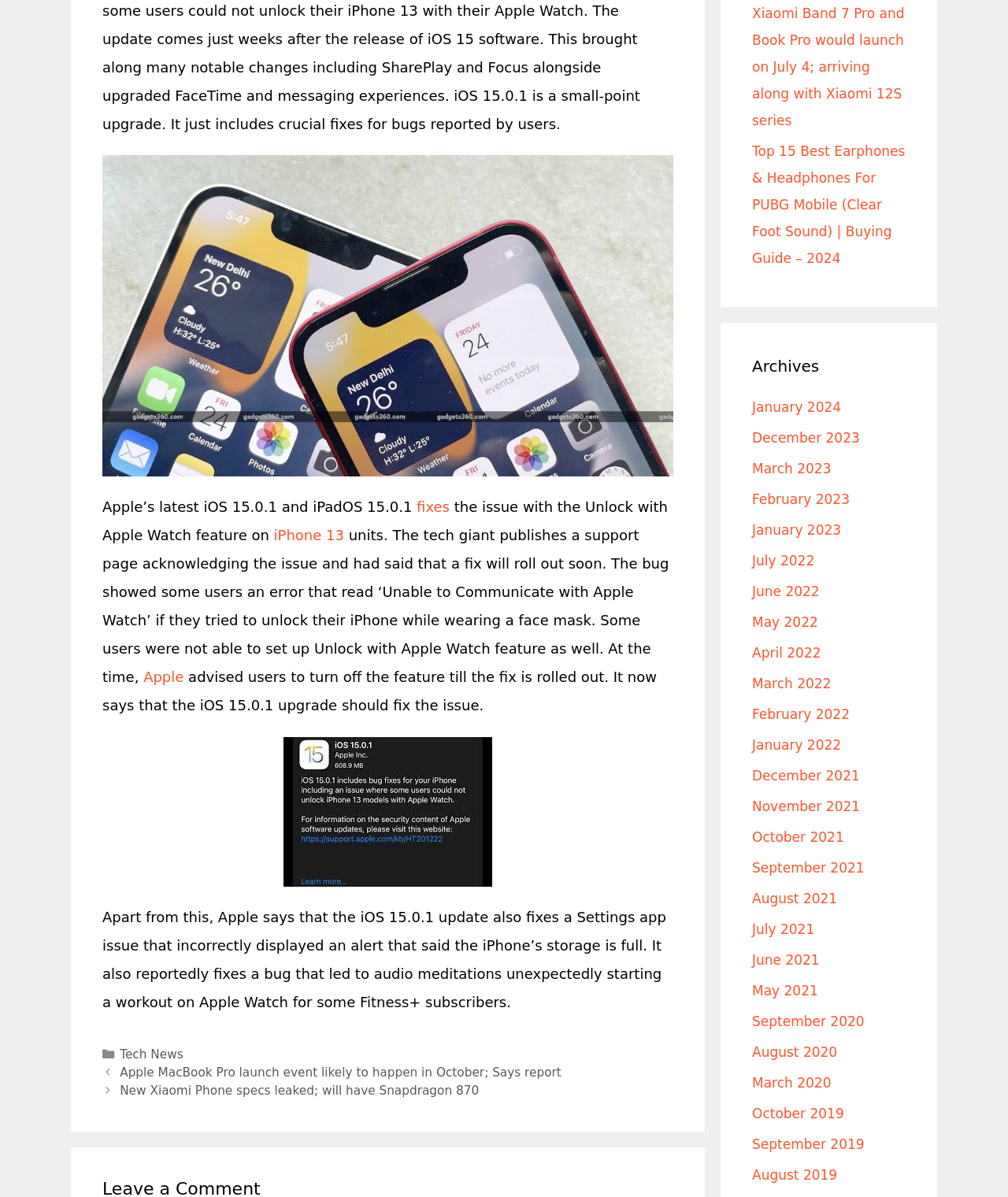Bounding box coordinates are specified in the format (top-left x, top-left y, bottom-right x, bottom-right y). All values are floating point numbers bounded between 0 and 1. Please provide the bounding box coordinate of the region this sentence describes: Apple

[0.142, 0.559, 0.182, 0.573]